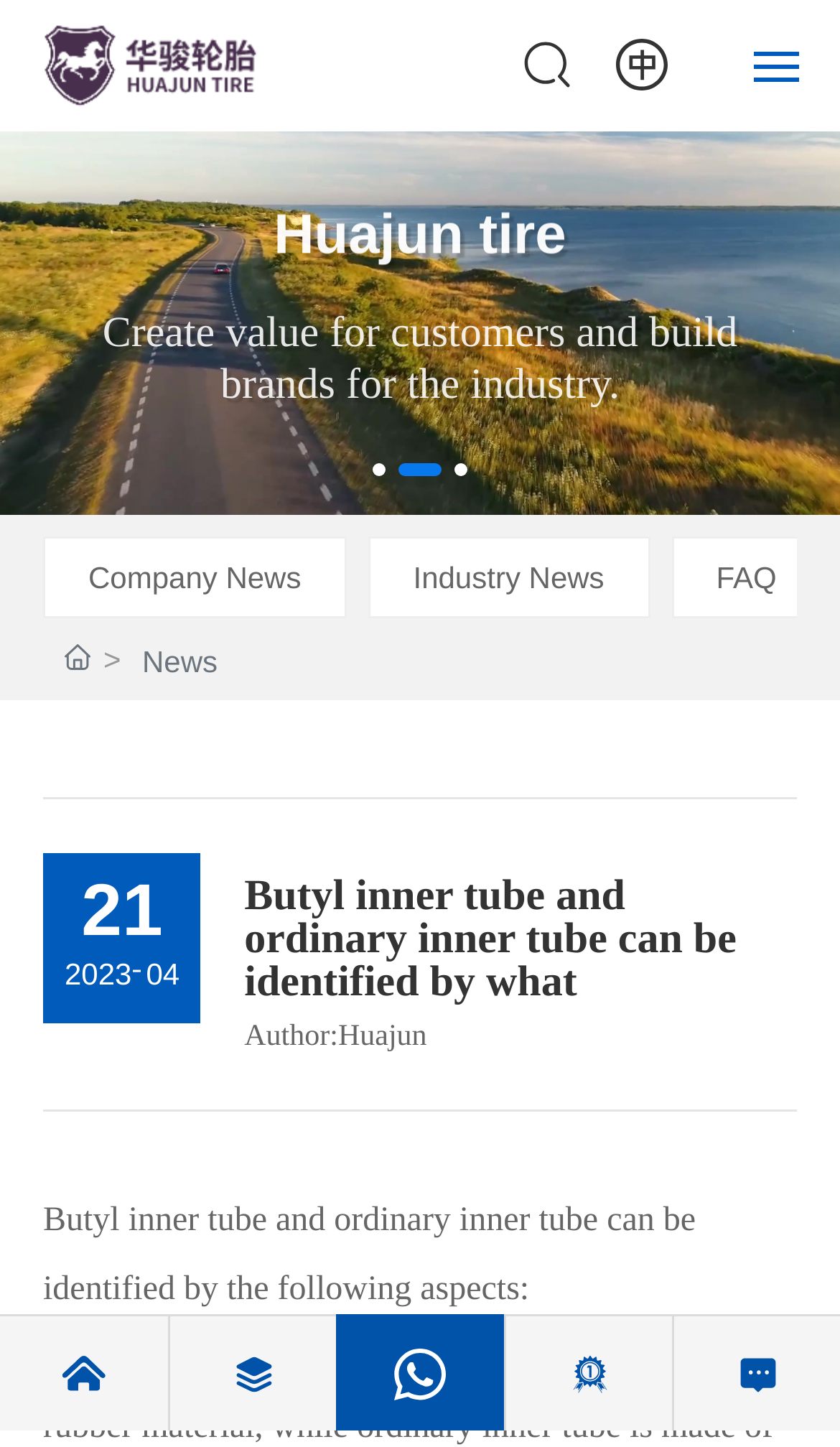Indicate the bounding box coordinates of the element that needs to be clicked to satisfy the following instruction: "Click the Home link". The coordinates should be four float numbers between 0 and 1, i.e., [left, top, right, bottom].

[0.051, 0.113, 0.949, 0.146]